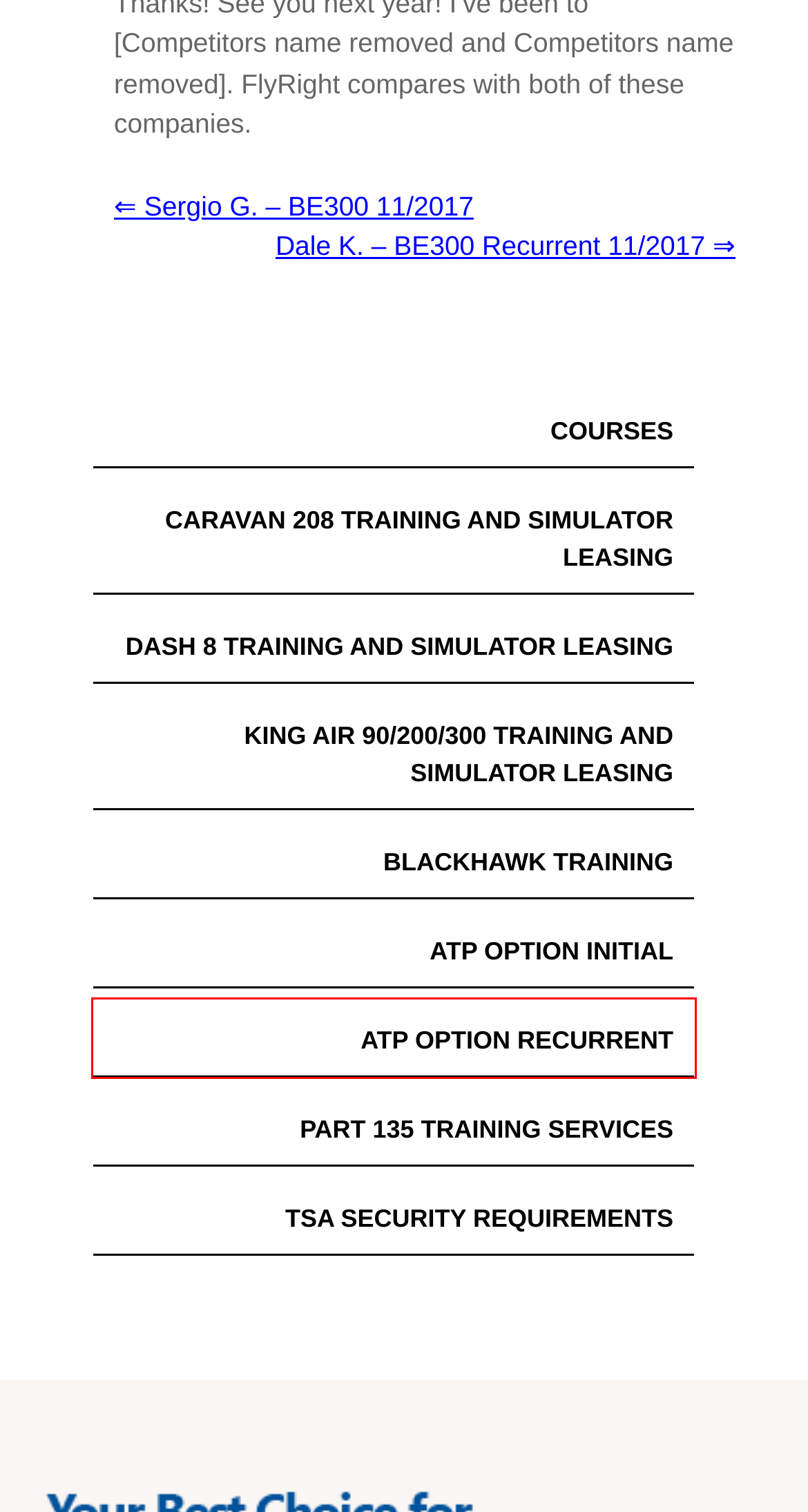You have a screenshot of a webpage with a red rectangle bounding box around a UI element. Choose the best description that matches the new page after clicking the element within the bounding box. The candidate descriptions are:
A. Dale K. – BE300 Recurrent 11/2017 | Full Motion Initial Pilot Training
B. ATP Option Recurrent
C. Caravan 208 Pilot Training and Simulator Leasing
D. TSA Security Requirements
E. Sergio G. – BE300 11/2017 | Full Motion Initial Pilot Training
F. Dash 8 Pilot Training and Simulator Leasing
G. Blackhawk Training
H. King Air 90/200/300 Pilot Training and Simulator Leasing

B